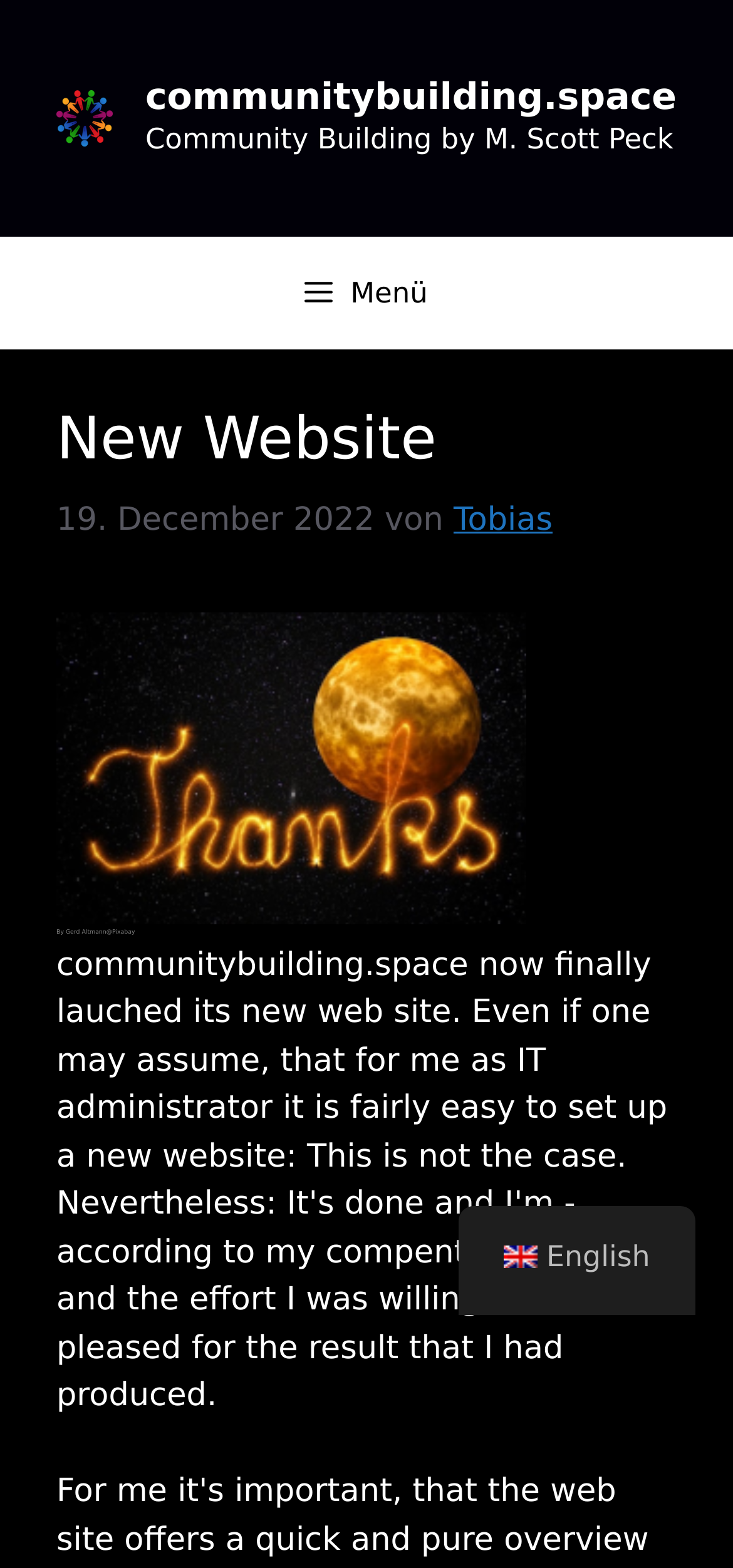Please provide a detailed answer to the question below by examining the image:
What is the title of the main content?

The title of the main content can be found in the header section, which is marked as a heading element, and it reads 'New Website'.